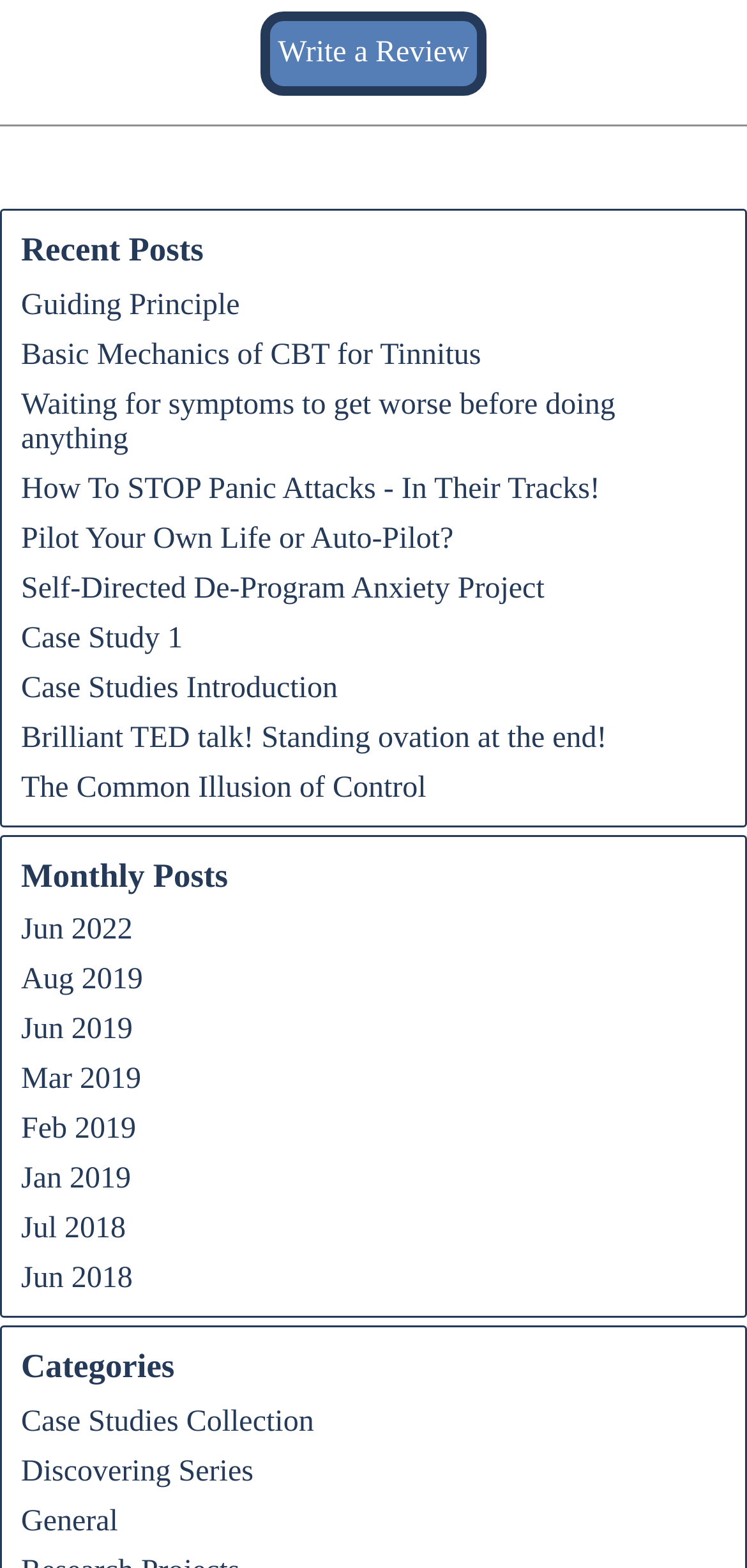Could you determine the bounding box coordinates of the clickable element to complete the instruction: "Enter your name"? Provide the coordinates as four float numbers between 0 and 1, i.e., [left, top, right, bottom].

[0.0, 0.13, 1.0, 0.155]